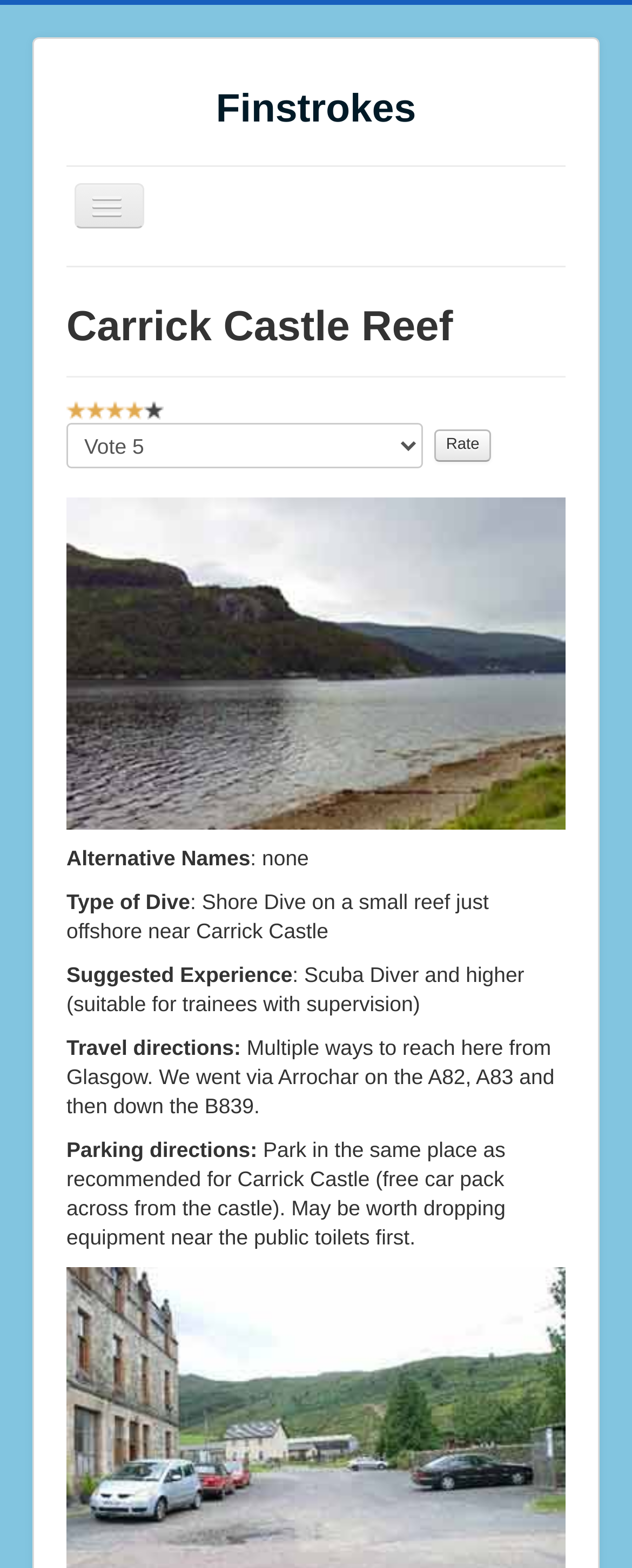Where do I park for Carrick Castle Reef?
Give a thorough and detailed response to the question.

I found the parking directions by looking at the static text elements on the webpage. There is a static text element that says 'Parking directions: Park in the same place as recommended for Carrick Castle (free car pack across from the castle). May be worth dropping equipment near the public toilets first.'. From this element, I determined that the parking location is a free car park across from the castle.